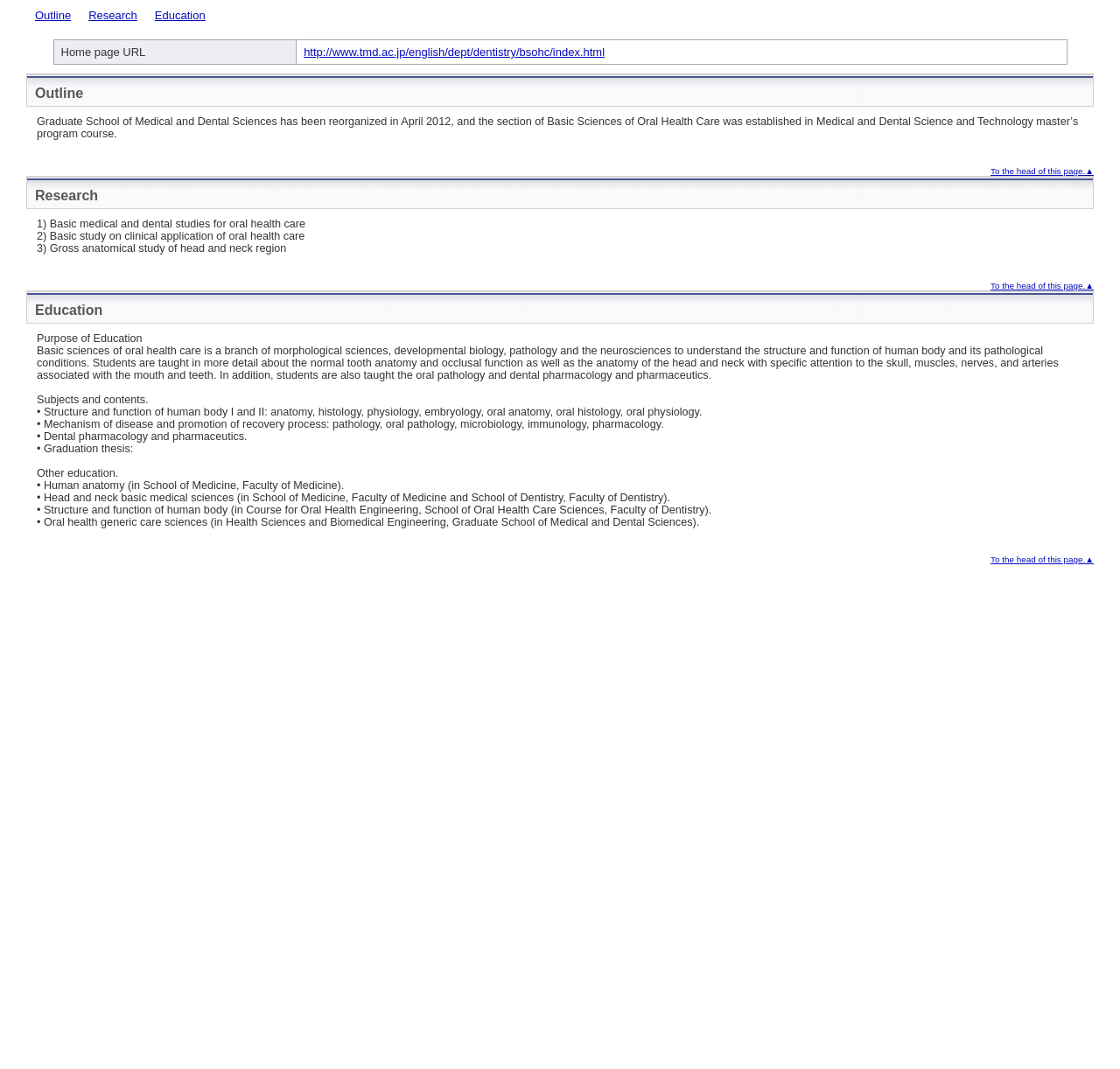Using the information shown in the image, answer the question with as much detail as possible: What is the focus of the research in Basic Sciences of Oral Health Care?

In the Research section, I found a list of research focuses, with the first one being basic medical and dental studies for oral health care.